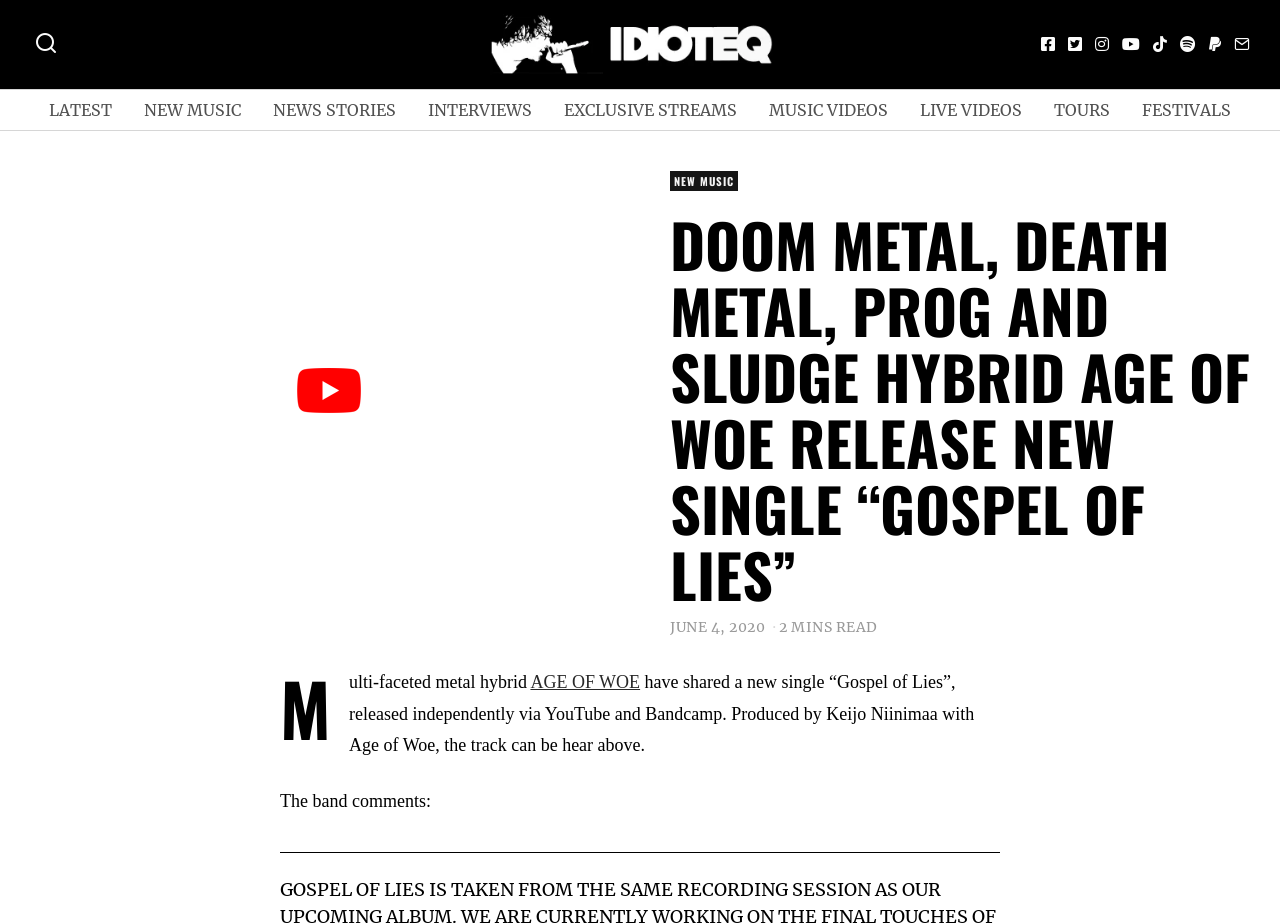Please give the bounding box coordinates of the area that should be clicked to fulfill the following instruction: "Go to LATEST page". The coordinates should be in the format of four float numbers from 0 to 1, i.e., [left, top, right, bottom].

[0.027, 0.097, 0.098, 0.141]